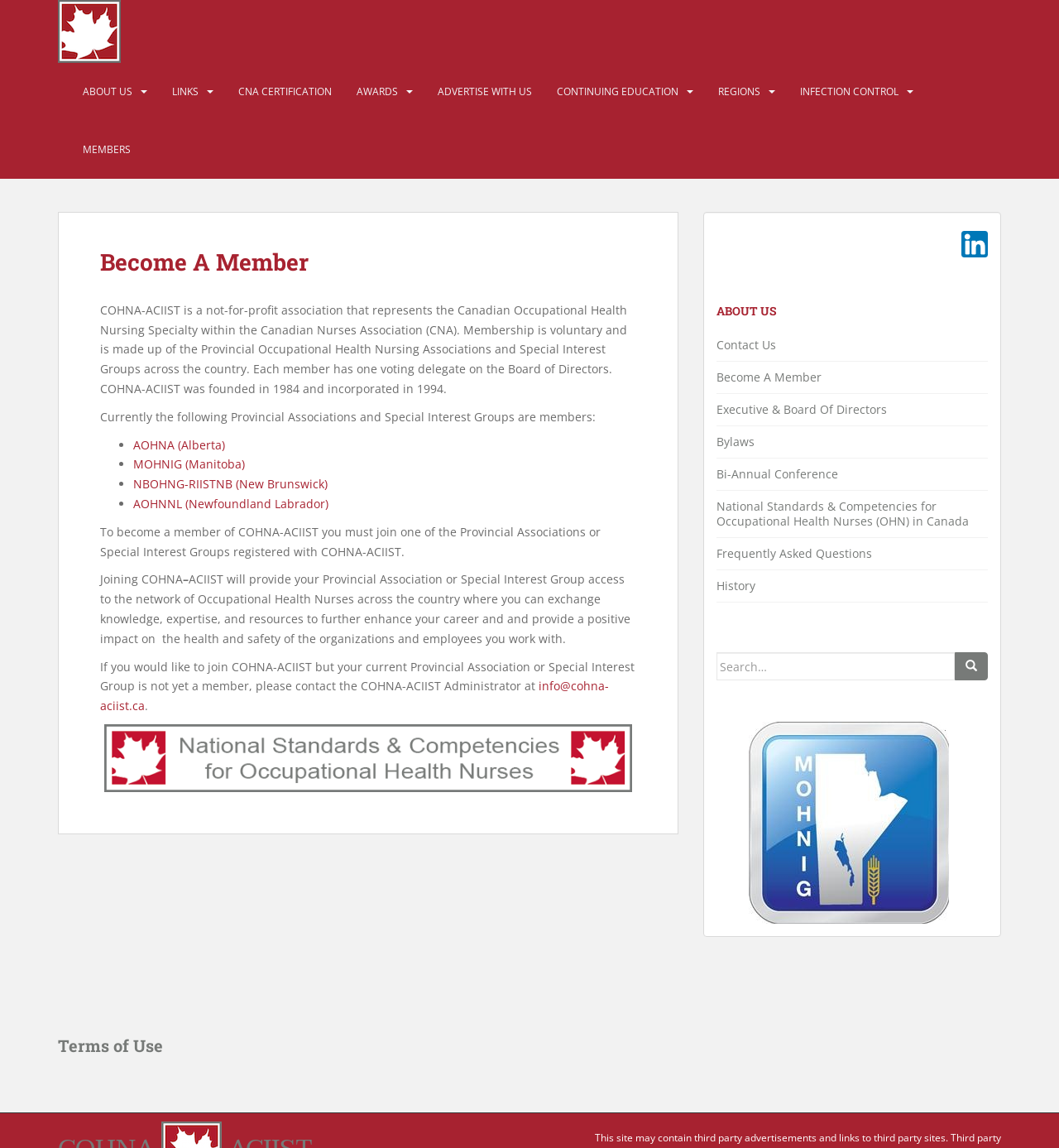What is the purpose of COHNA-ACIIST?
Identify the answer in the screenshot and reply with a single word or phrase.

Network of Occupational Health Nurses